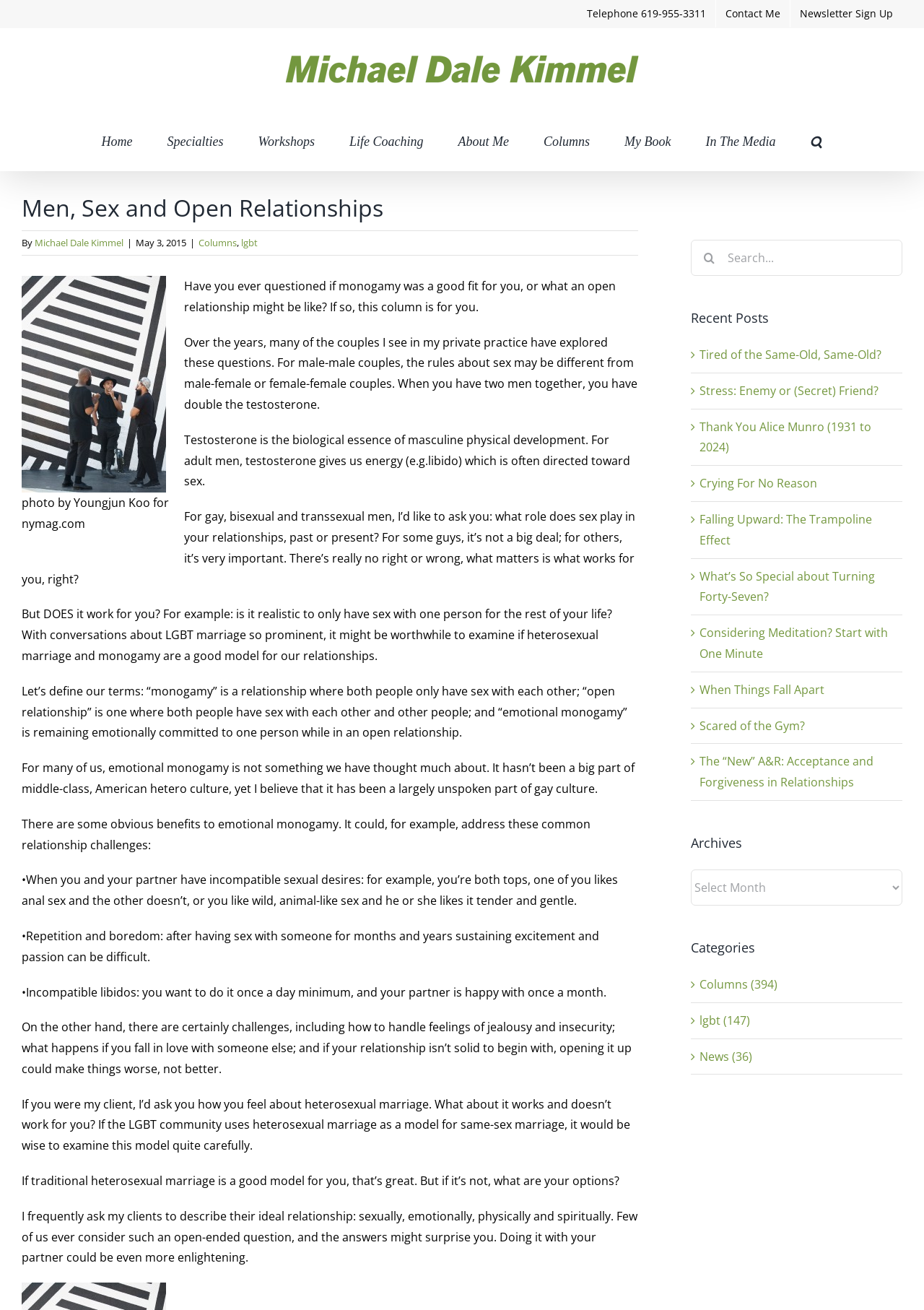What is the phone number on the top right corner?
From the screenshot, supply a one-word or short-phrase answer.

619-955-3311